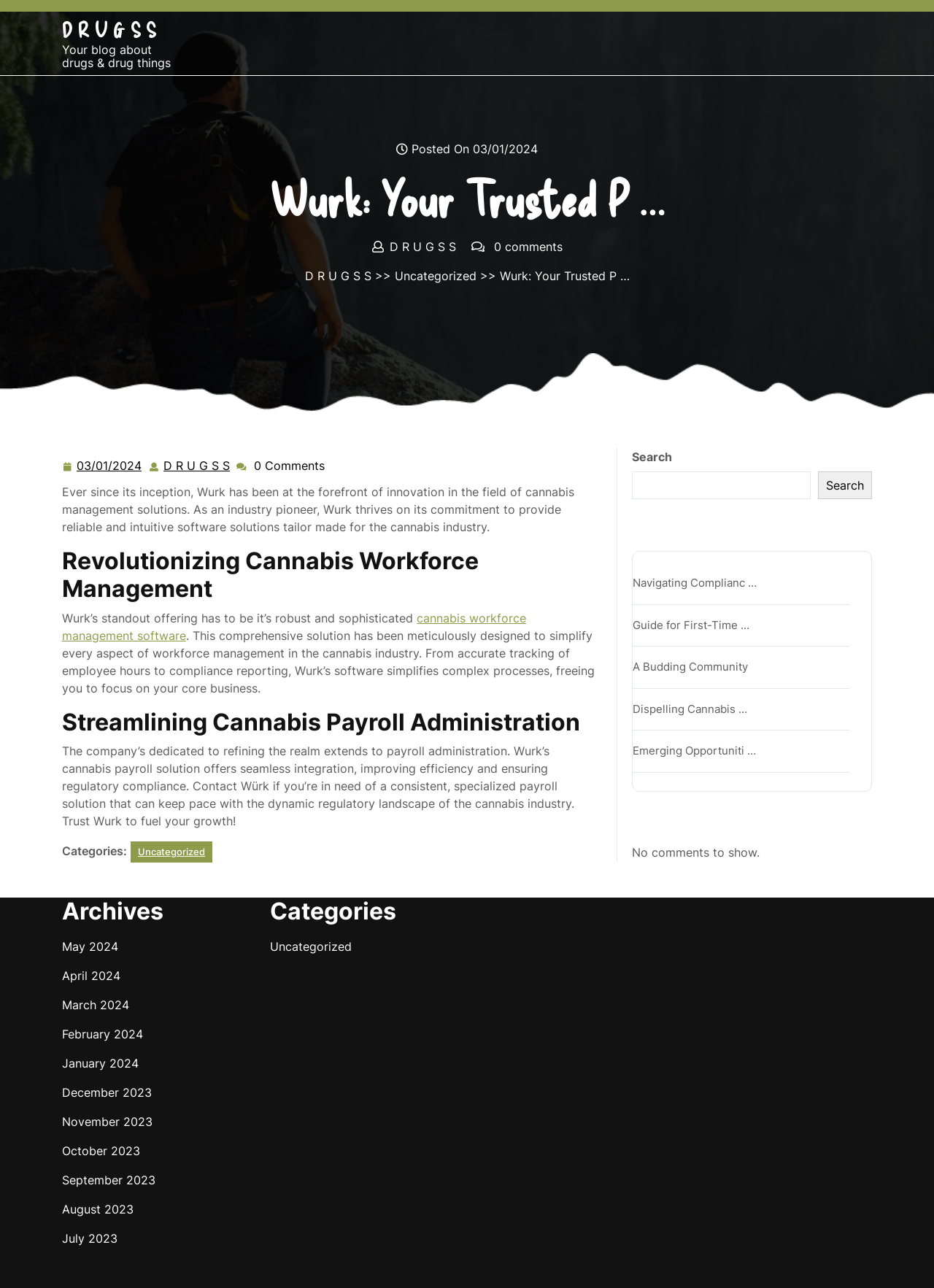Bounding box coordinates should be in the format (top-left x, top-left y, bottom-right x, bottom-right y) and all values should be floating point numbers between 0 and 1. Determine the bounding box coordinate for the UI element described as: parent_node: Search name="s"

[0.677, 0.366, 0.868, 0.388]